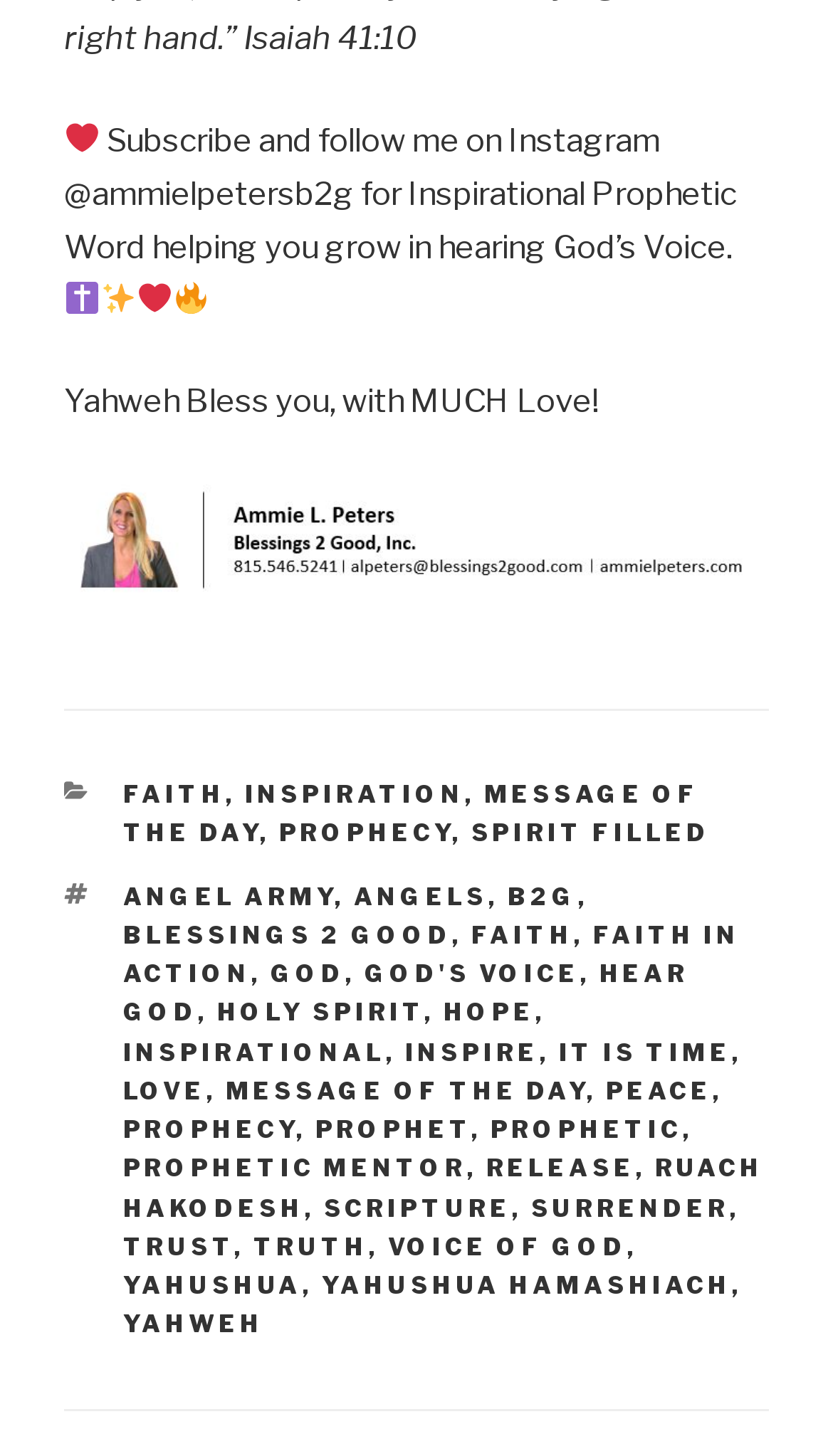Determine the bounding box coordinates (top-left x, top-left y, bottom-right x, bottom-right y) of the UI element described in the following text: Message of the Day

[0.147, 0.535, 0.84, 0.583]